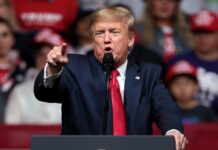Provide a short, one-word or phrase answer to the question below:
What is the color of Trump's tie?

Red